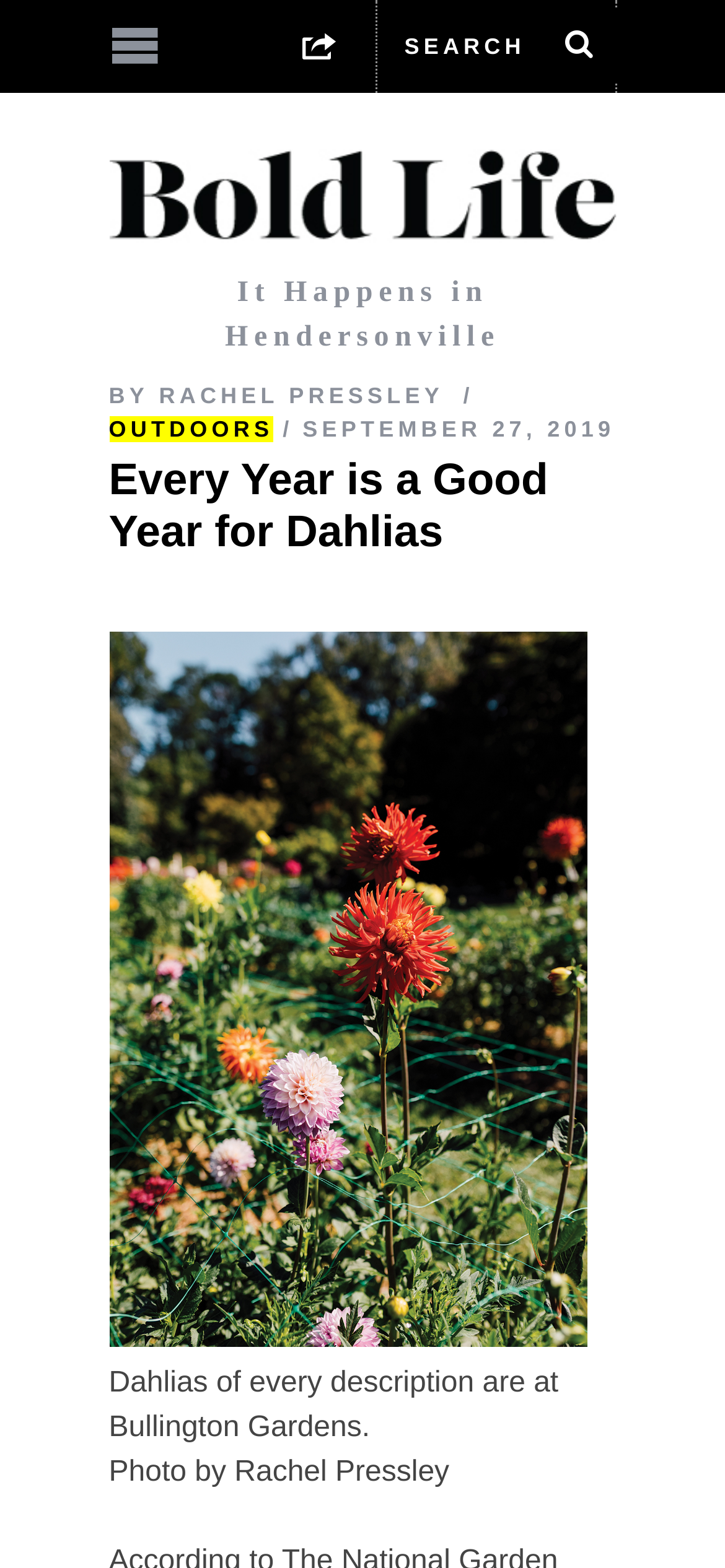Locate the UI element described as follows: "Rachel Pressley". Return the bounding box coordinates as four float numbers between 0 and 1 in the order [left, top, right, bottom].

[0.219, 0.244, 0.626, 0.26]